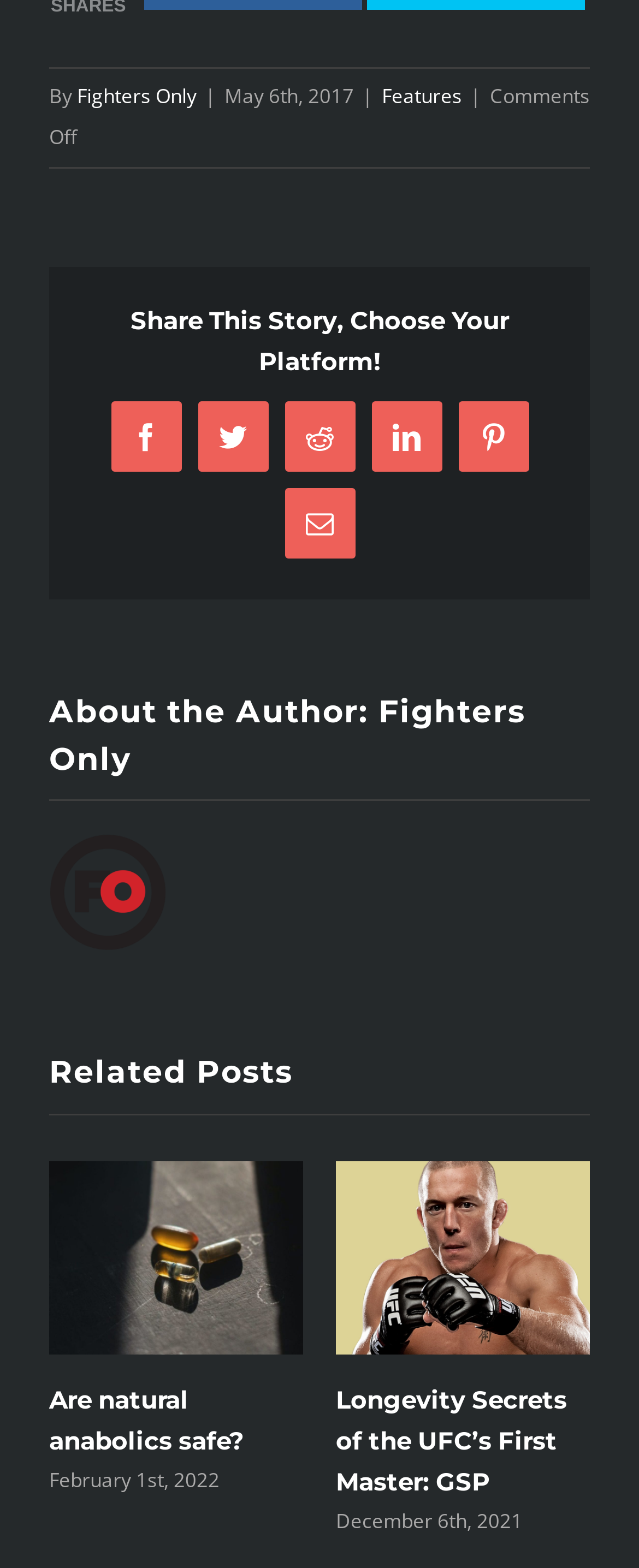Find the bounding box coordinates of the element you need to click on to perform this action: 'Share this story on Facebook'. The coordinates should be represented by four float values between 0 and 1, in the format [left, top, right, bottom].

[0.173, 0.256, 0.283, 0.301]